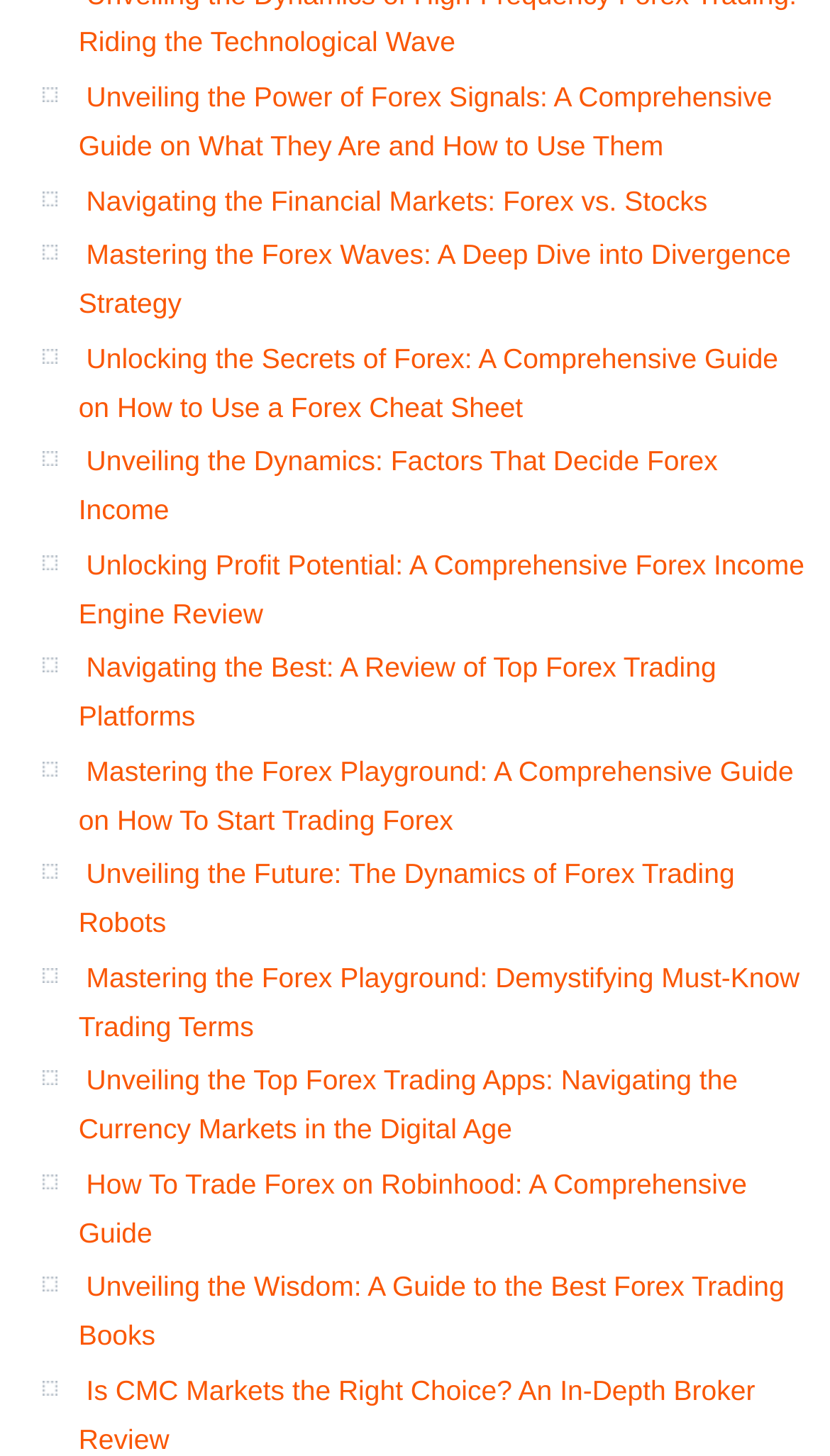What is the topic of the first link?
Refer to the screenshot and deliver a thorough answer to the question presented.

I looked at the OCR text of the first link element, which is 'Unveiling the Power of Forex Signals: A Comprehensive Guide on What They Are and How to Use Them', and determined that the topic of the first link is Forex Signals.